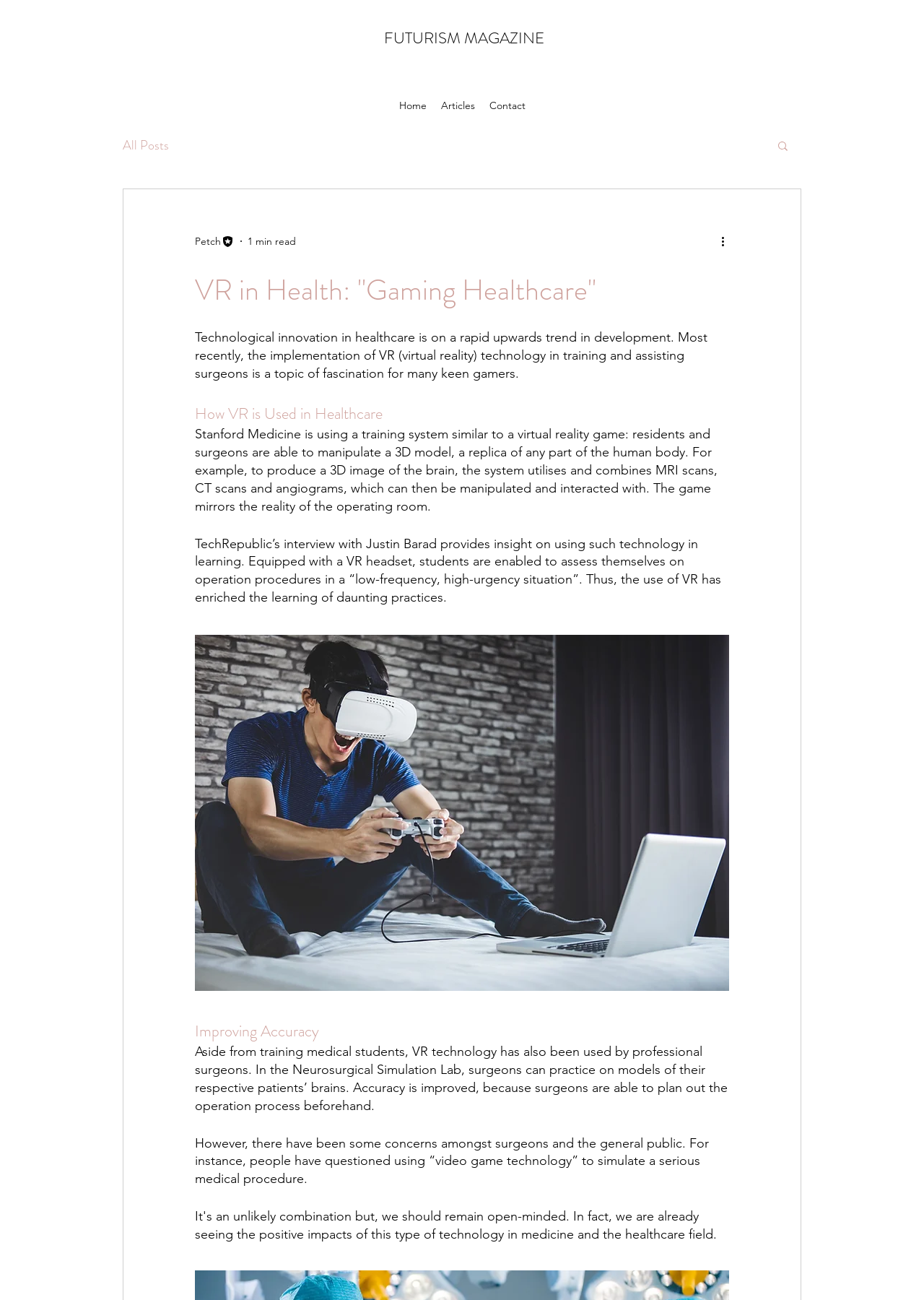Identify the bounding box coordinates for the UI element described as: "All Posts".

[0.133, 0.104, 0.183, 0.119]